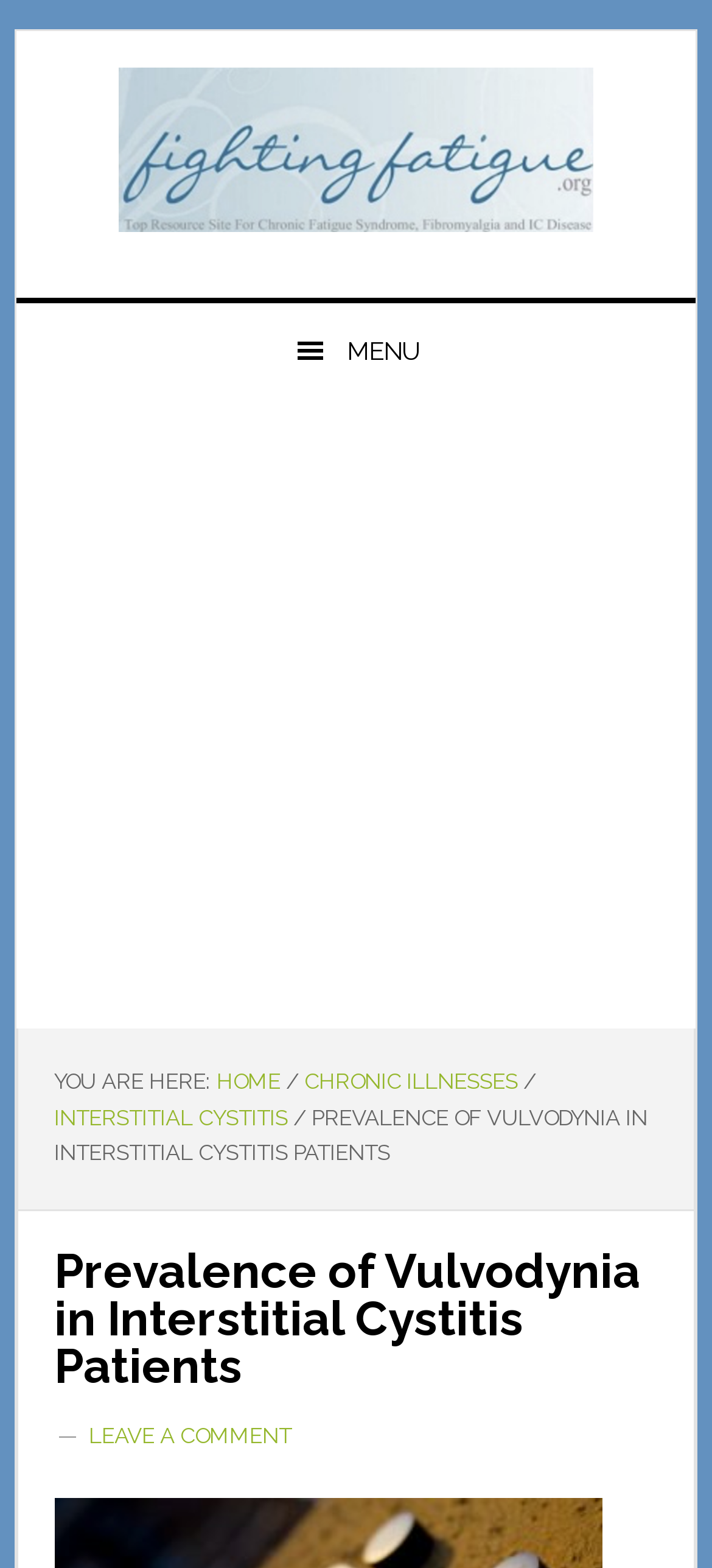With reference to the image, please provide a detailed answer to the following question: What type of content is presented on this webpage?

Based on the structure and content of the webpage, it appears to be an article or blog post discussing a specific topic, with a header, breadcrumb navigation, and a comment section, which are common features of online articles or blog posts.